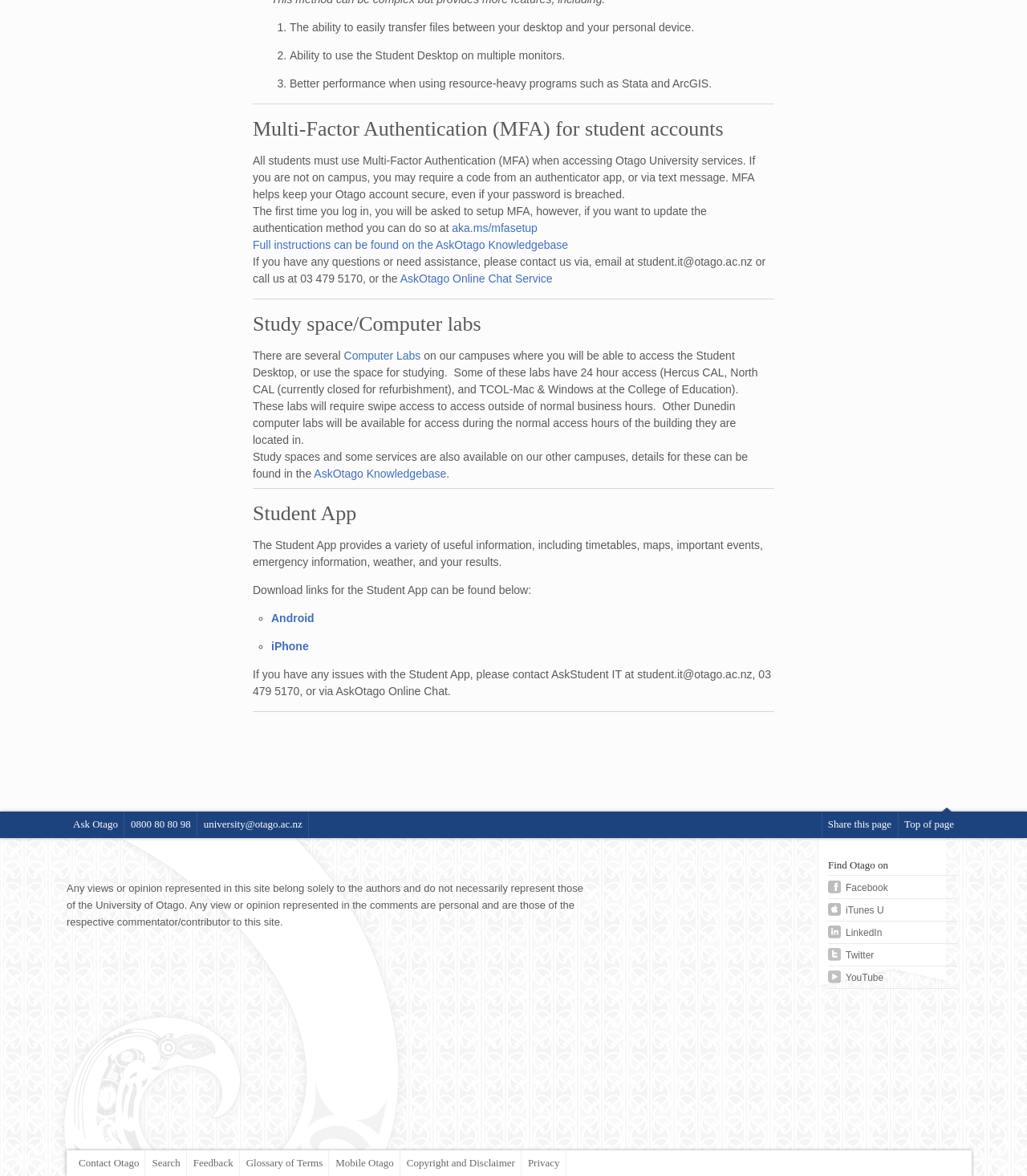Respond with a single word or phrase to the following question: How can students get assistance with the Student App?

Contact AskStudent IT